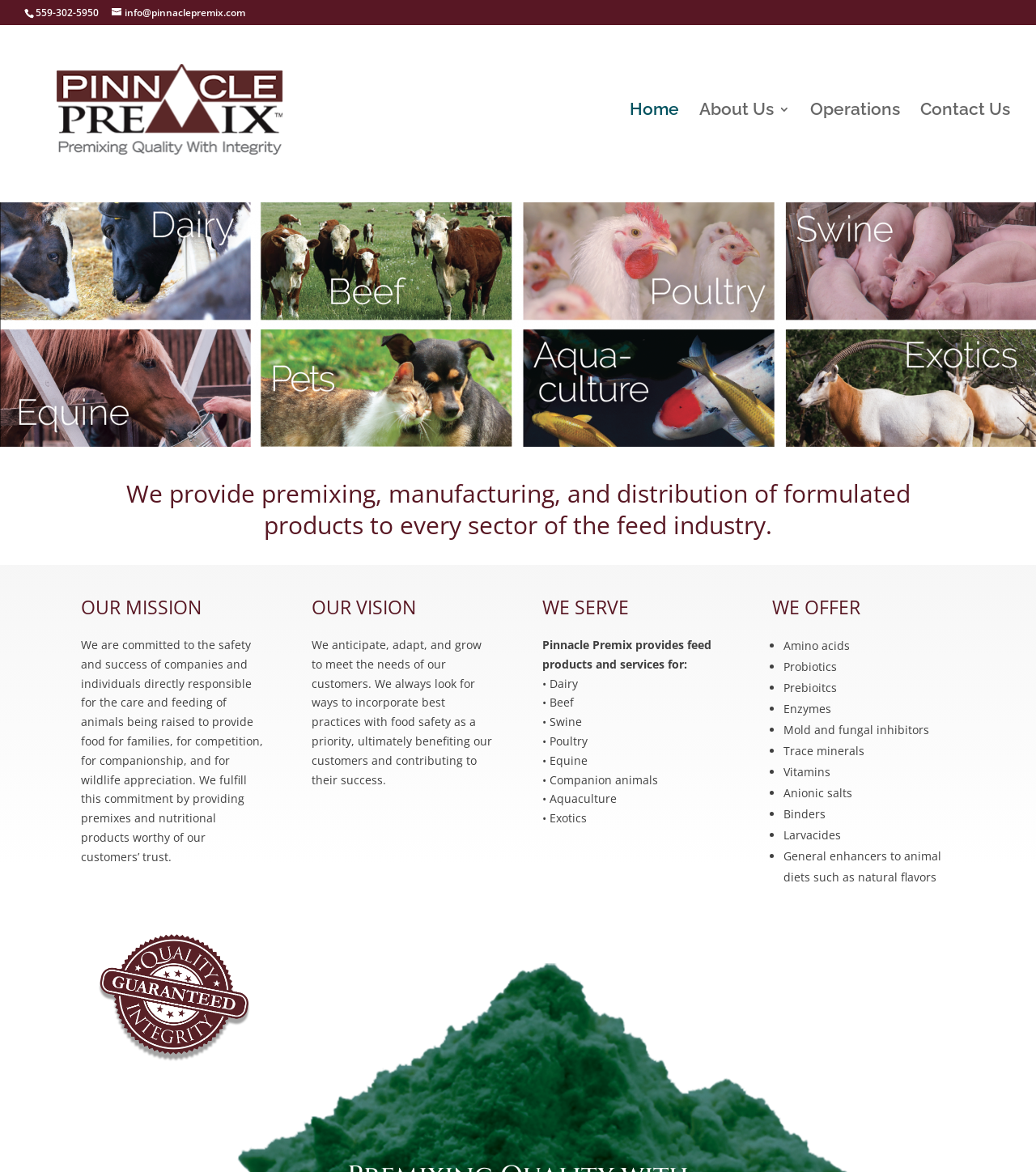Find the coordinates for the bounding box of the element with this description: "info@pinnaclepremix.com".

[0.108, 0.005, 0.237, 0.017]